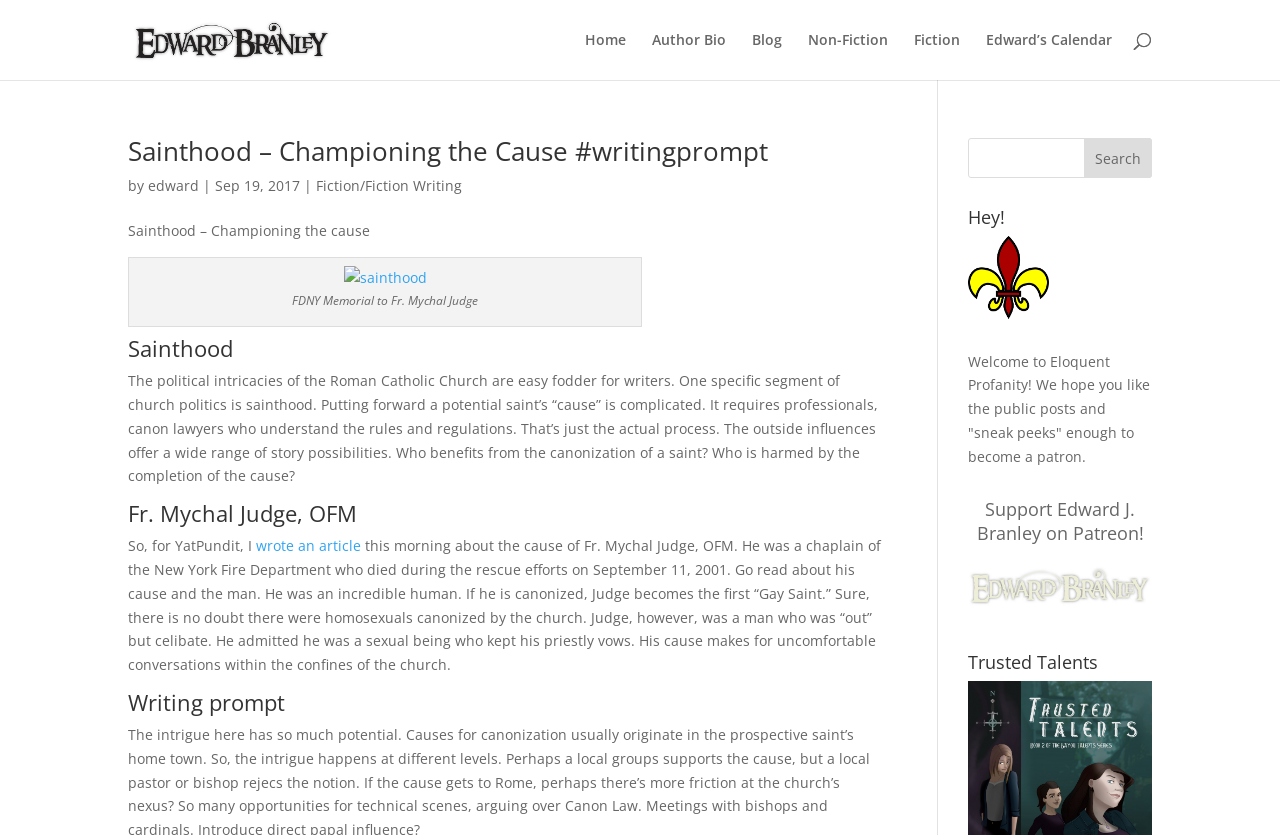Identify the bounding box coordinates necessary to click and complete the given instruction: "Go to Home page".

[0.457, 0.04, 0.489, 0.096]